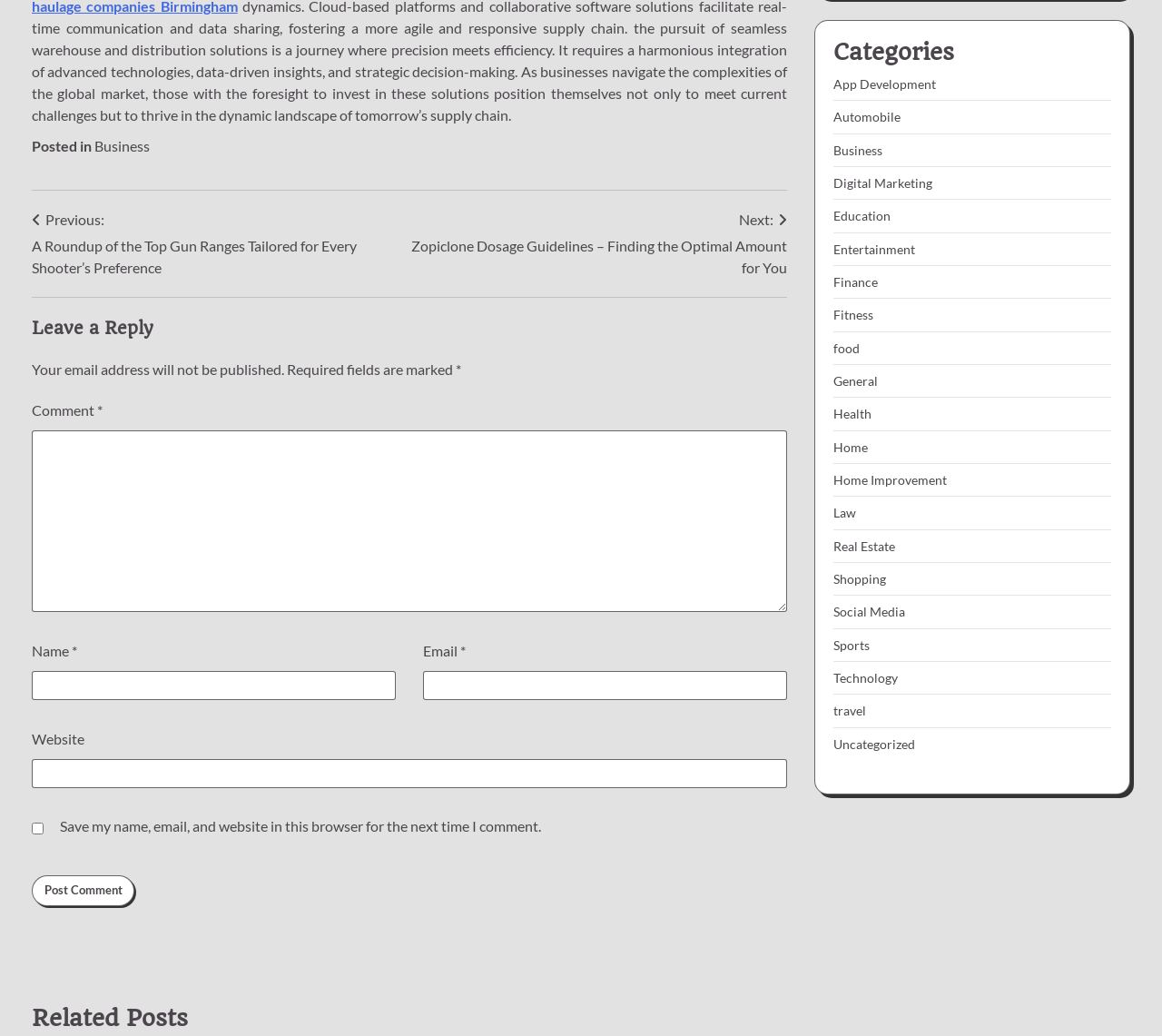What is the function of the checkbox at the bottom of the comment form?
Refer to the image and provide a detailed answer to the question.

The checkbox at the bottom of the comment form is labeled 'Save my name, email, and website in this browser for the next time I comment', indicating that its function is to save the user's data for future comments.